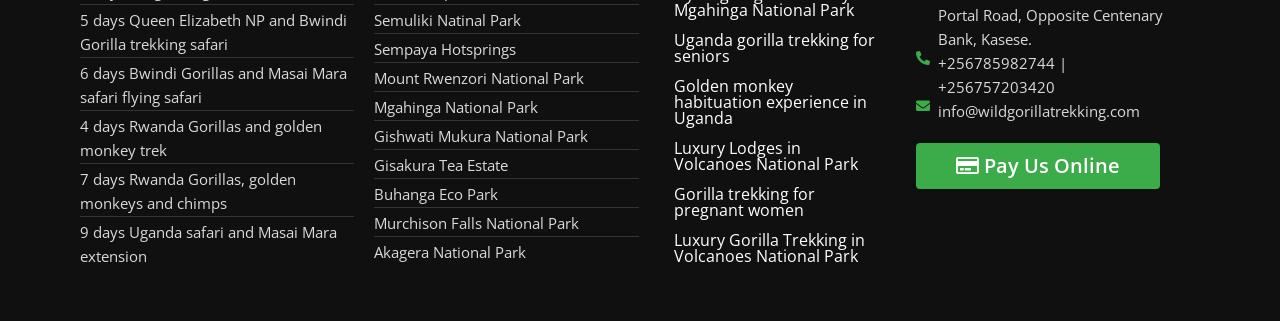What is the purpose of the 'Pay Us Online' link?
Based on the image, answer the question with a single word or brief phrase.

To make online payments